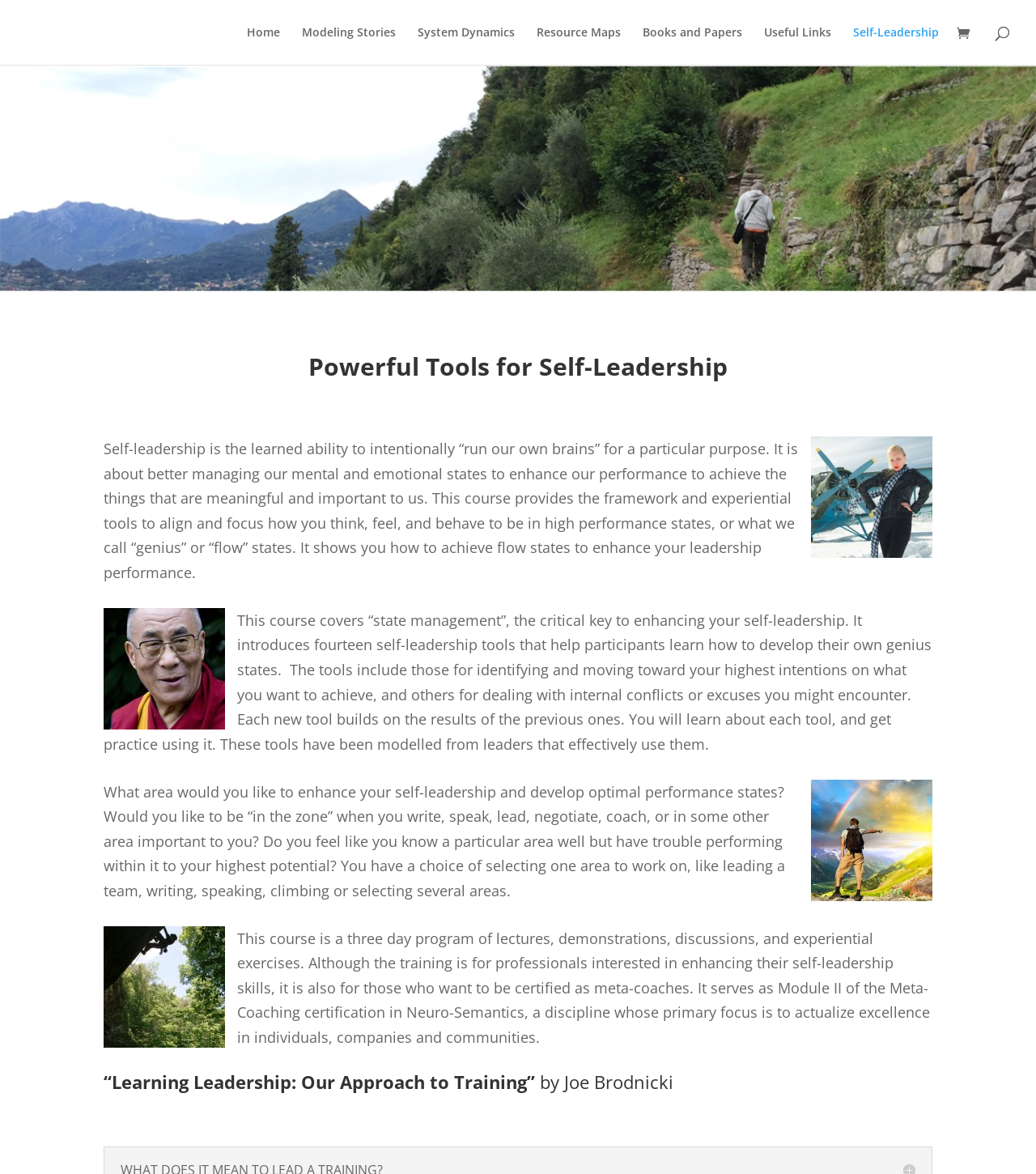What is the focus of Neuro-Semantics?
Provide an in-depth and detailed explanation in response to the question.

According to the webpage content, Neuro-Semantics is a discipline that primarily focuses on actualizing excellence in individuals, companies, and communities, which is reflected in the Meta-Coaching certification program offered in this course.